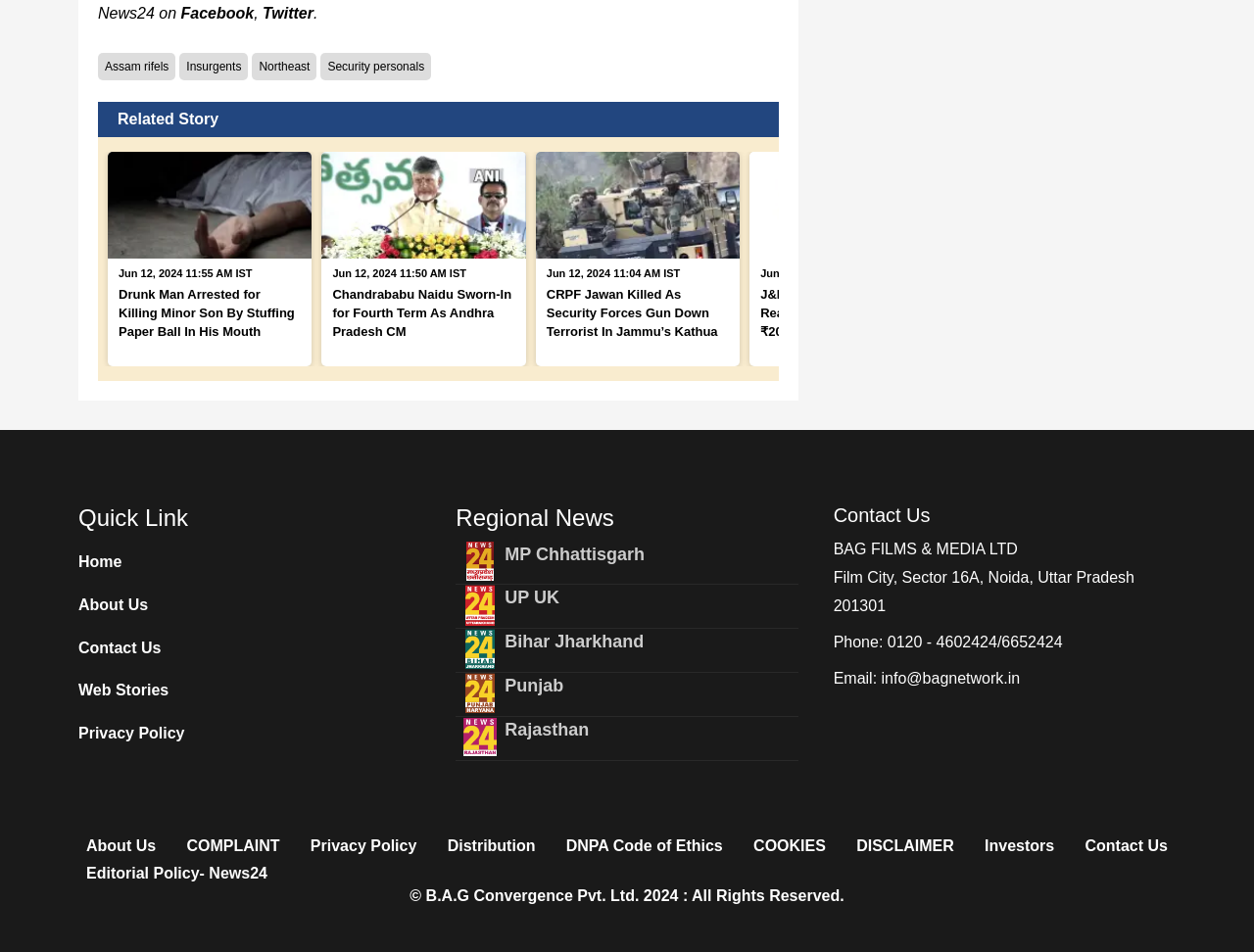Please identify the bounding box coordinates of the element's region that should be clicked to execute the following instruction: "Read related news about Maharashtra Drunk Man Killed His Son". The bounding box coordinates must be four float numbers between 0 and 1, i.e., [left, top, right, bottom].

[0.086, 0.16, 0.249, 0.272]